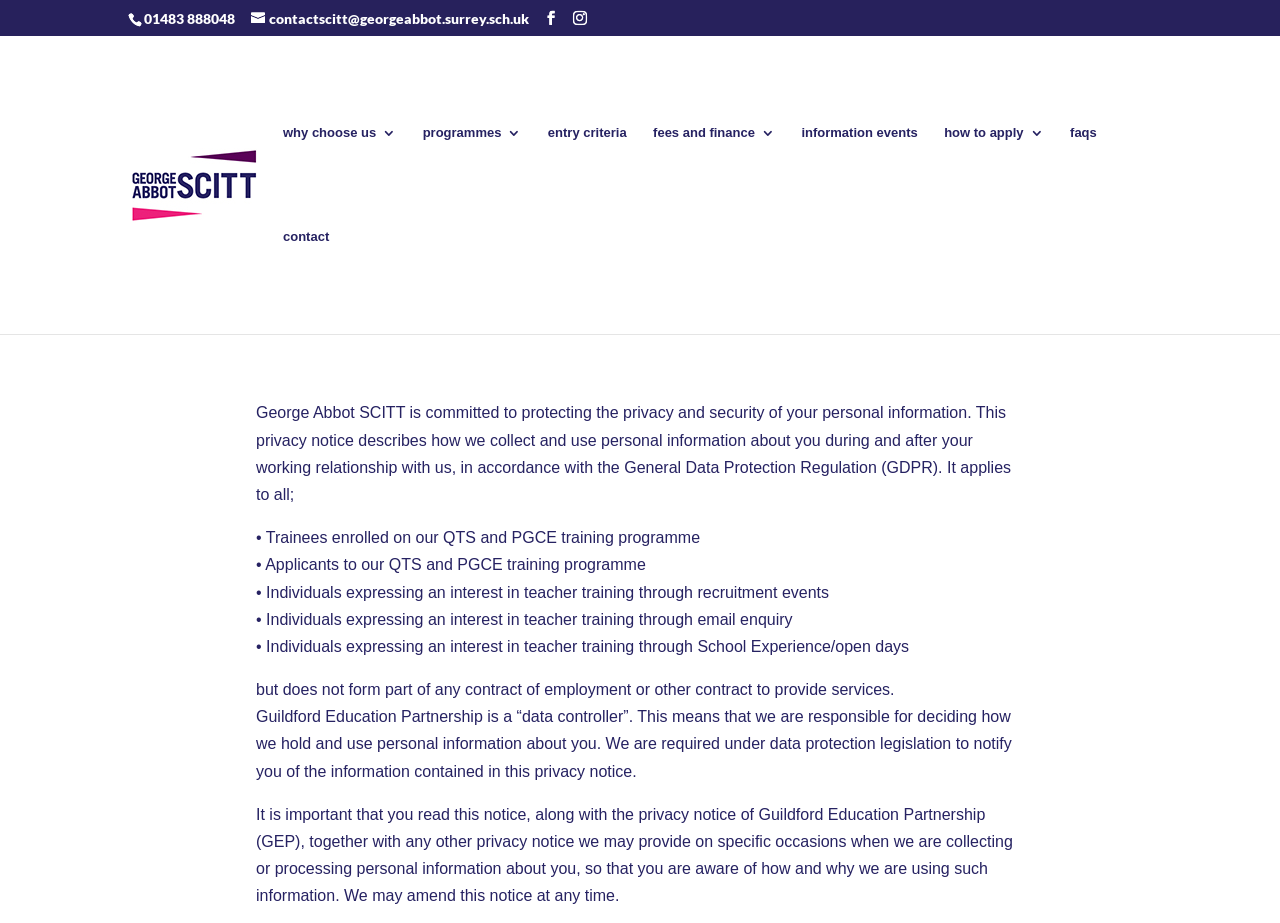Provide the bounding box coordinates of the HTML element described by the text: "entry criteria". The coordinates should be in the format [left, top, right, bottom] with values between 0 and 1.

[0.428, 0.137, 0.49, 0.249]